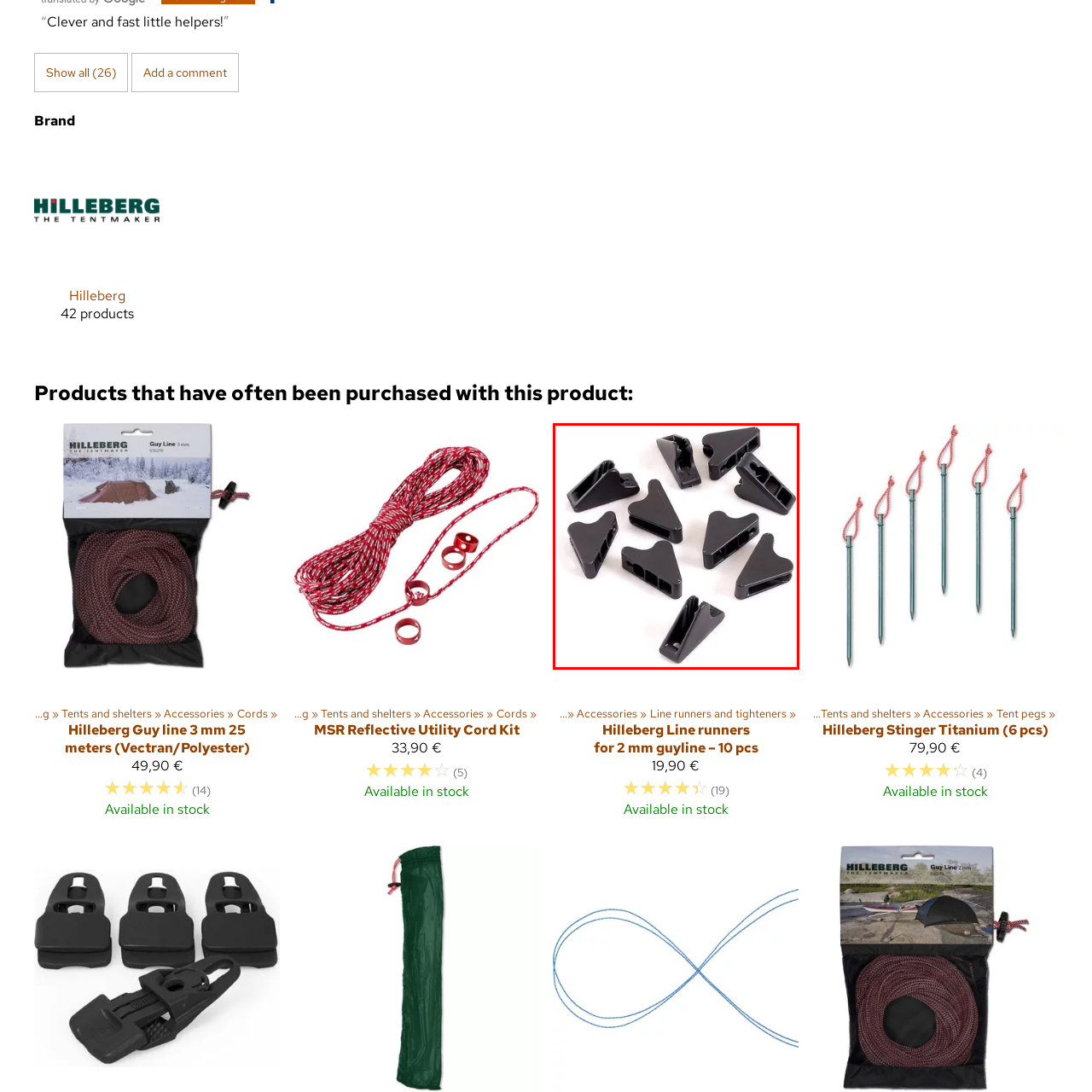Refer to the image encased in the red bounding box and answer the subsequent question with a single word or phrase:
What is the shape of each line runner?

Triangular